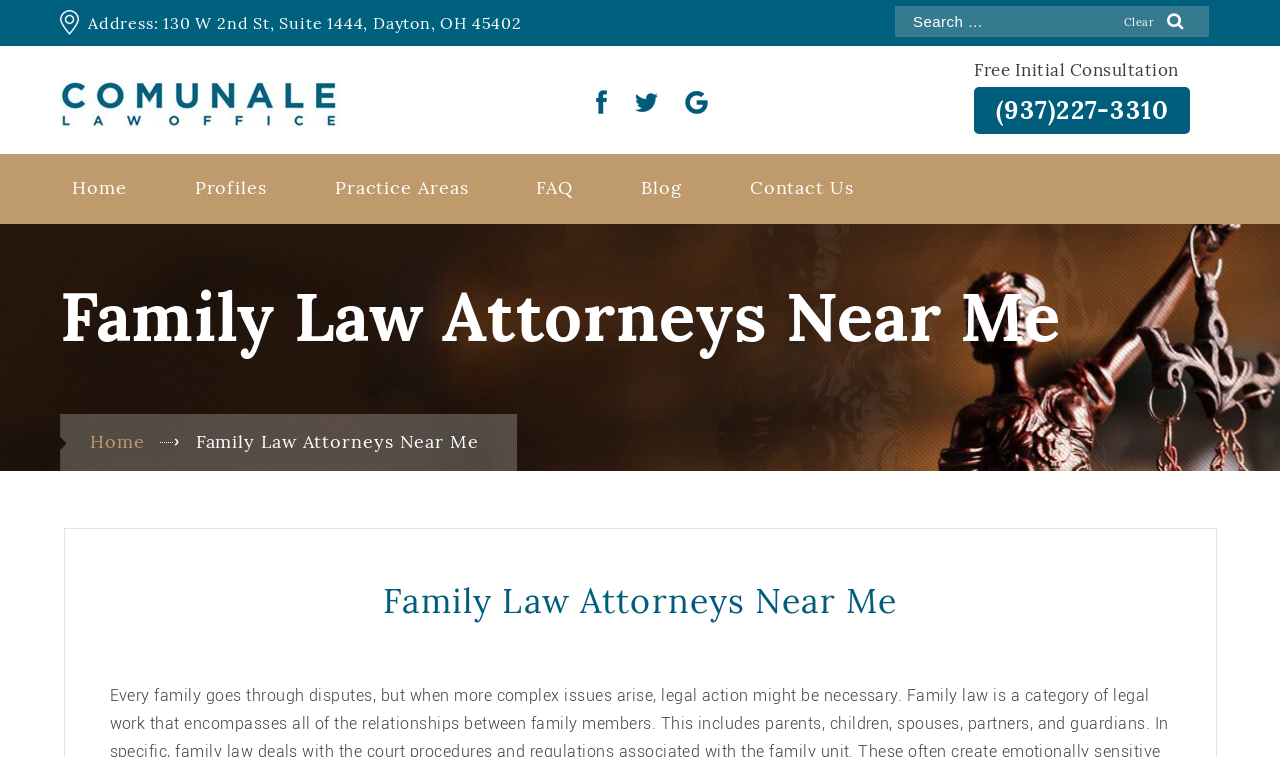Find the bounding box coordinates of the element's region that should be clicked in order to follow the given instruction: "Read the full list of winners at the 2024 AMVCA". The coordinates should consist of four float numbers between 0 and 1, i.e., [left, top, right, bottom].

None